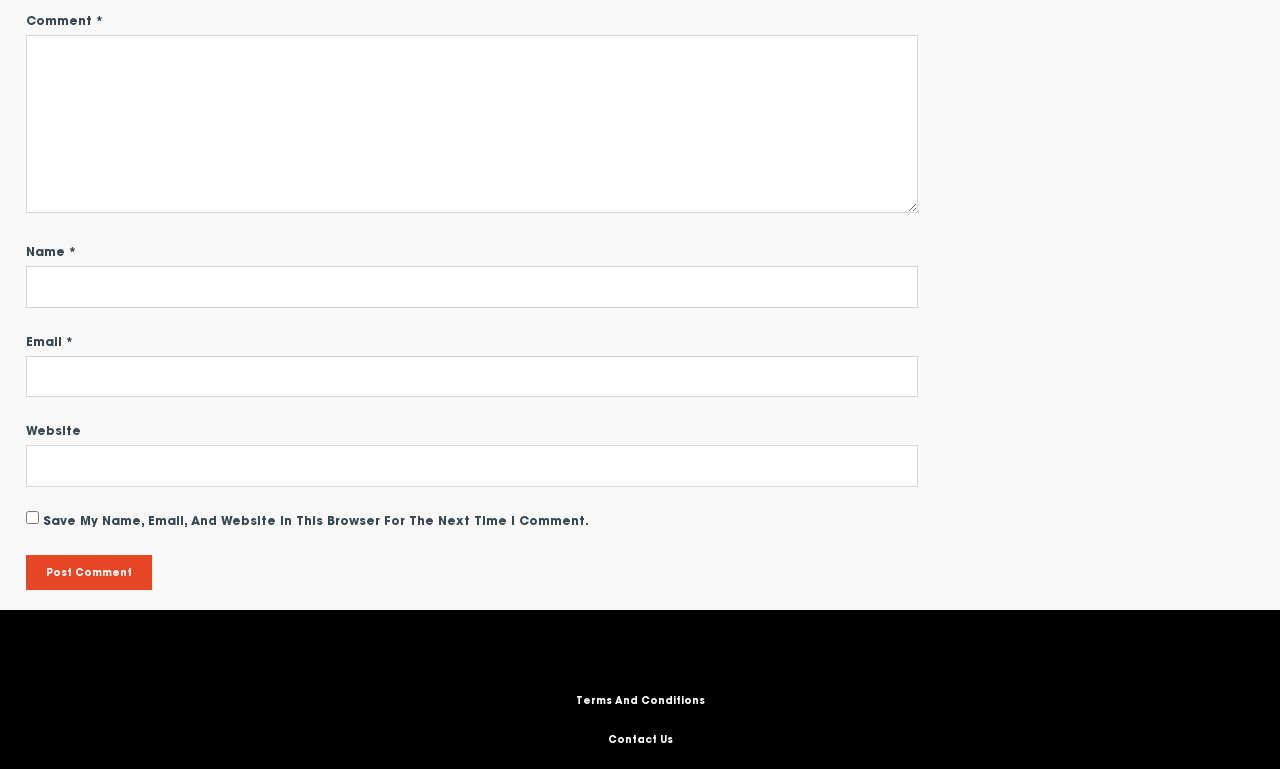Using the information in the image, give a detailed answer to the following question: What is the text of the second link?

The second link has a text 'Contact Us' which is indicated by the link element with the text 'Contact Us' and bounding box coordinates [0.475, 0.952, 0.525, 0.972].